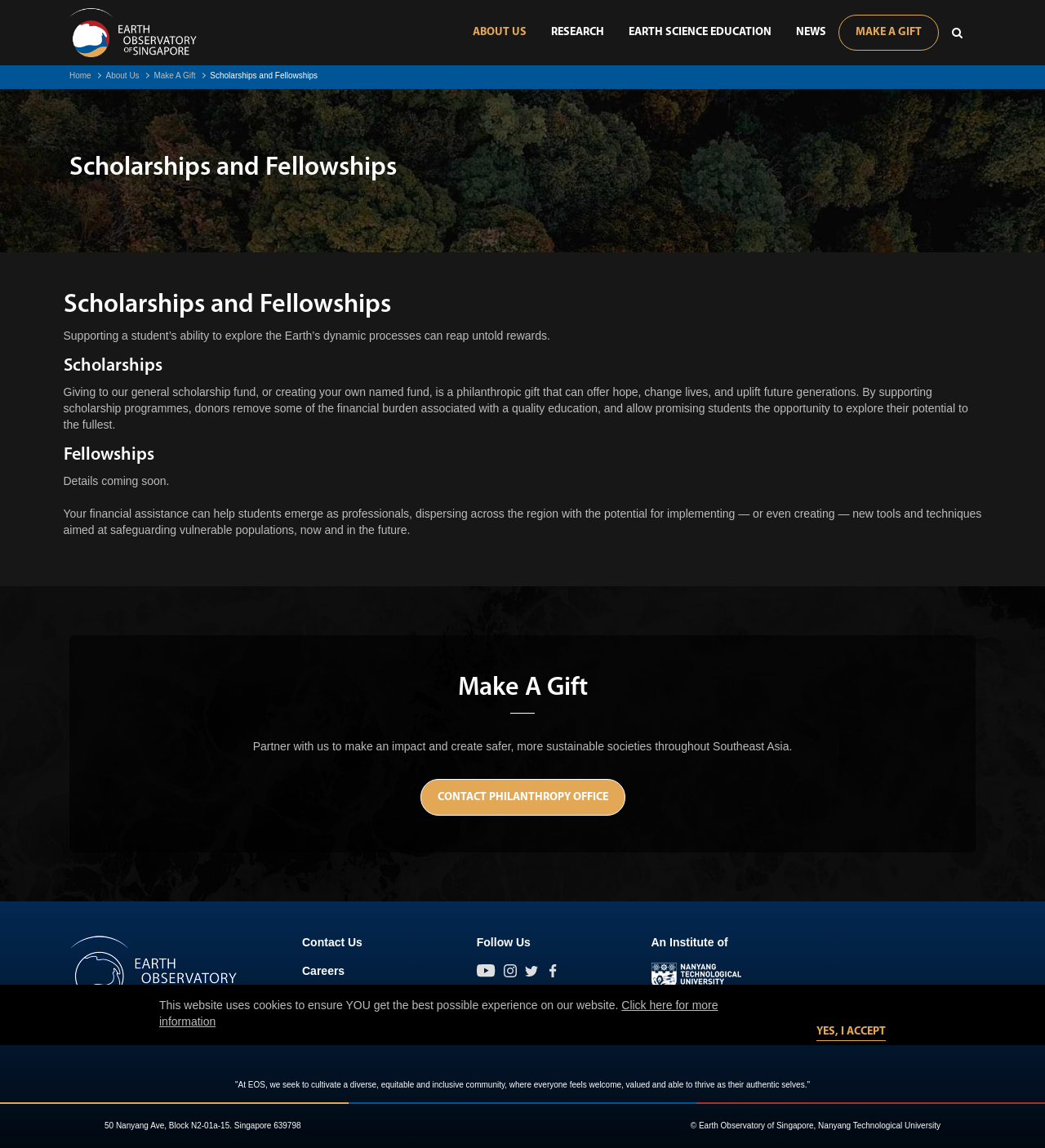Identify the primary heading of the webpage and provide its text.

Scholarships and Fellowships